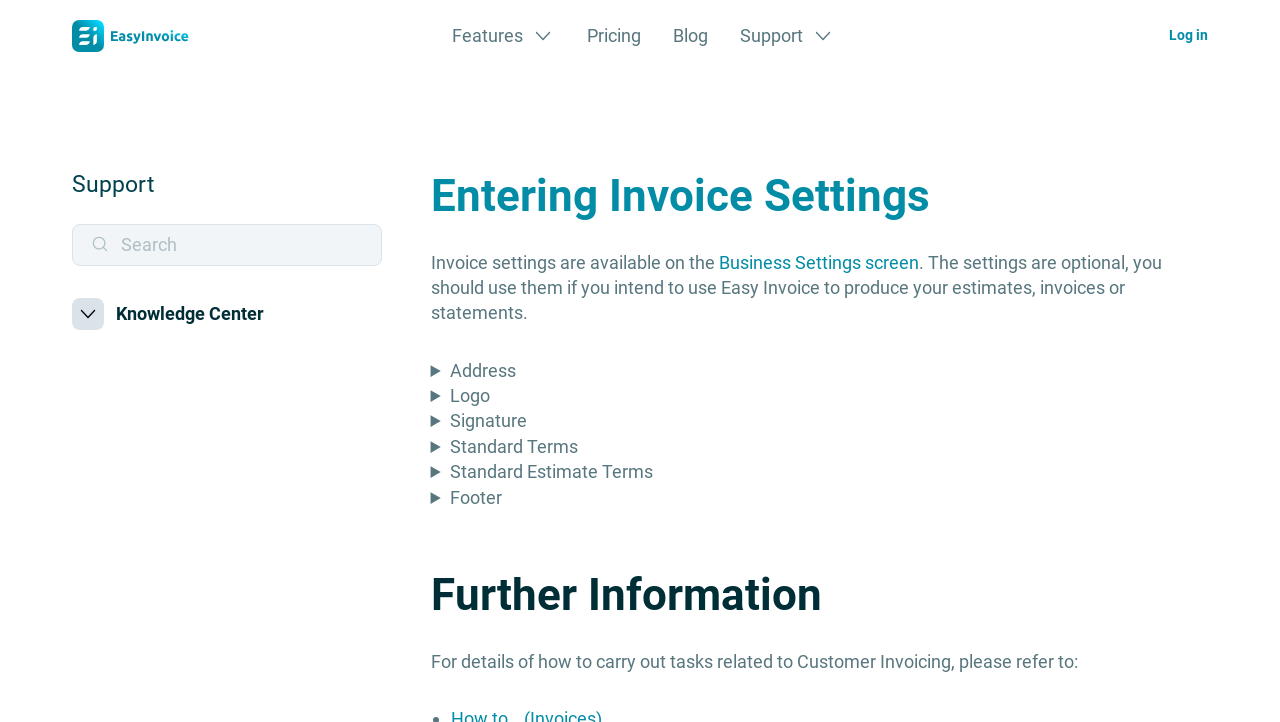Extract the bounding box for the UI element that matches this description: "Blog".

[0.526, 0.022, 0.553, 0.078]